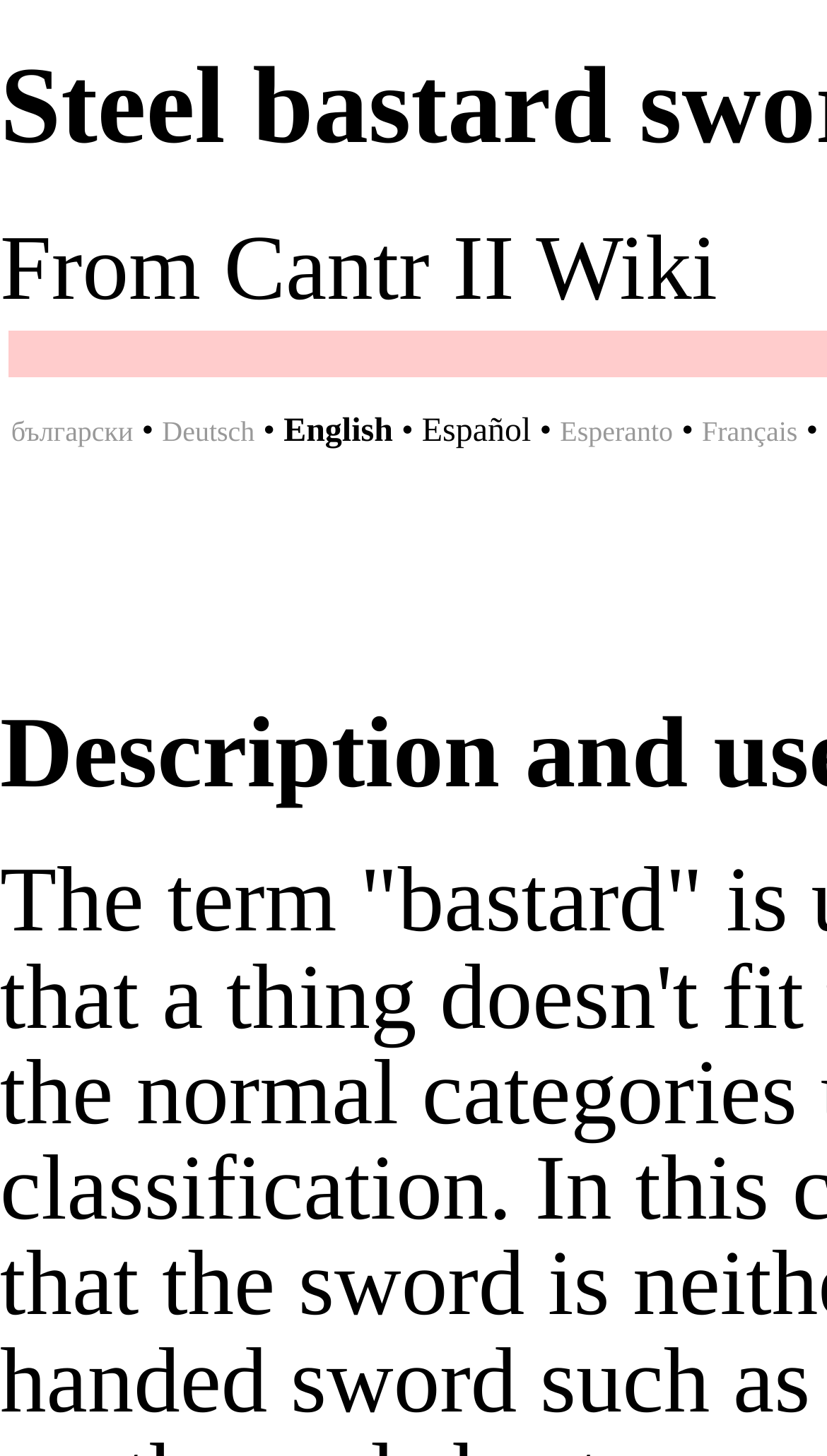Generate the main heading text from the webpage.

Steel bastard sword